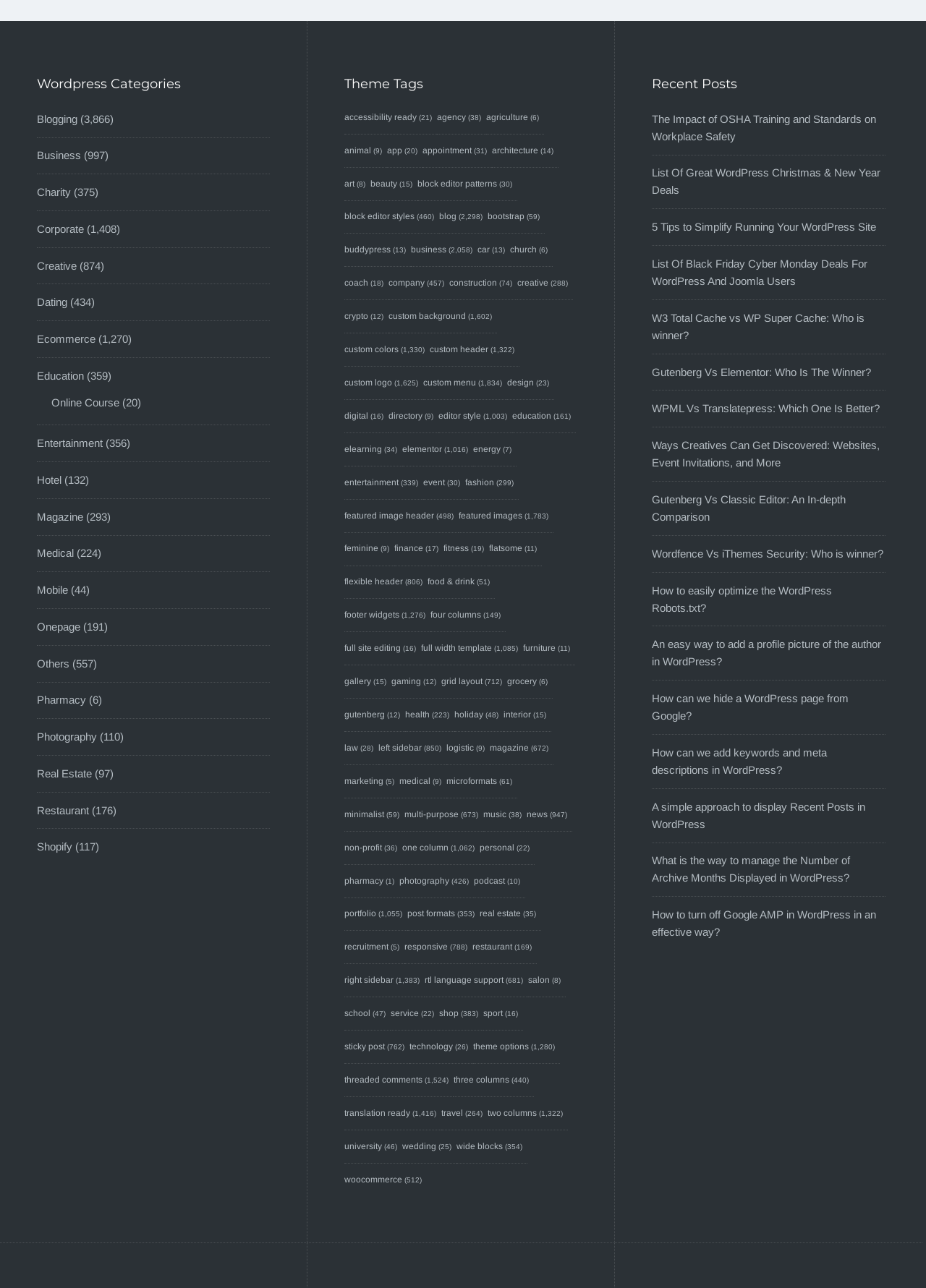Find the bounding box coordinates of the element to click in order to complete the given instruction: "Click on Business."

[0.04, 0.116, 0.088, 0.125]